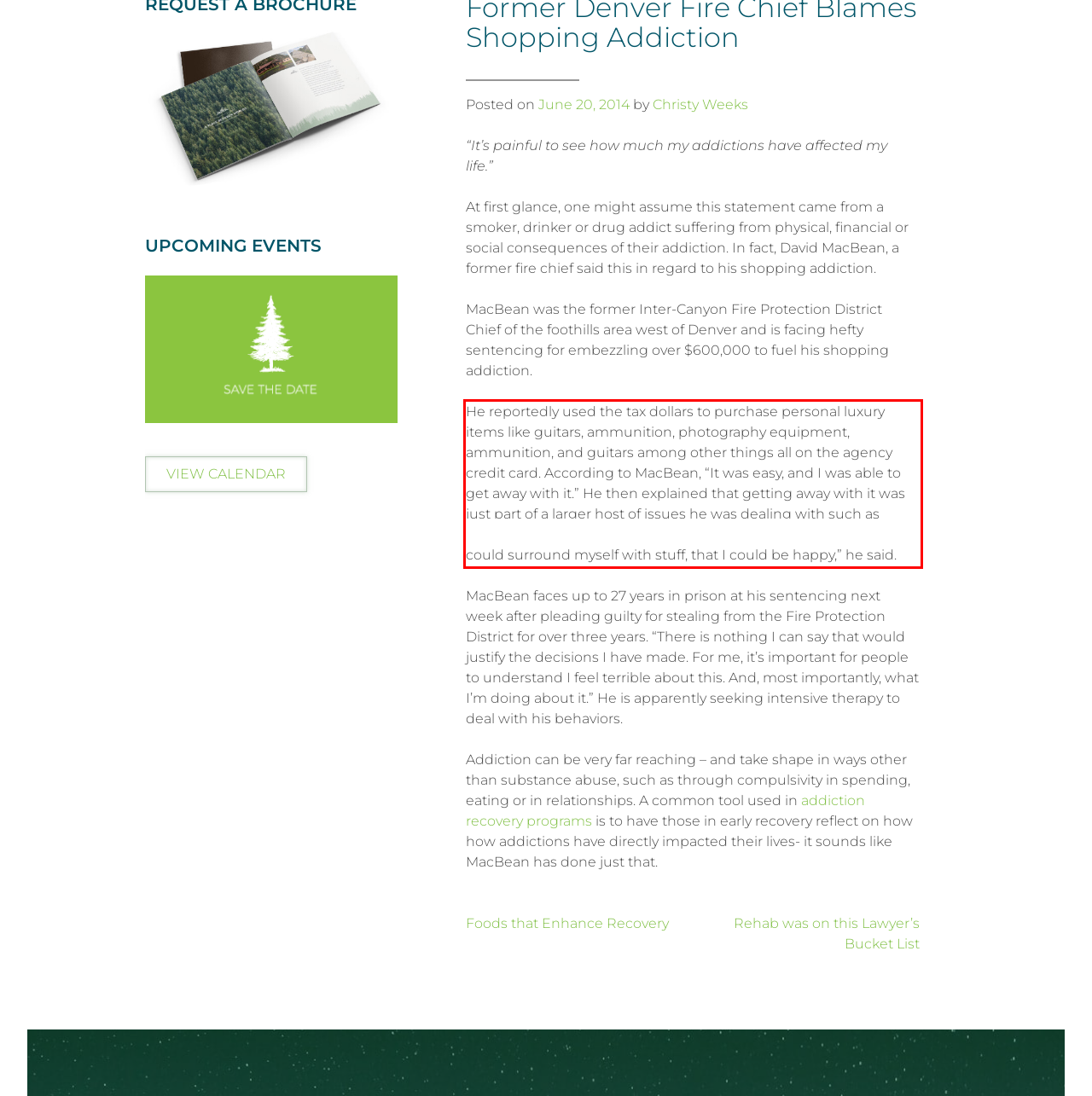You are provided with a screenshot of a webpage containing a red bounding box. Please extract the text enclosed by this red bounding box.

He reportedly used the tax dollars to purchase personal luxury items like guitars, ammunition, photography equipment, ammunition, and guitars among other things all on the agency credit card. According to MacBean, “It was easy, and I was able to get away with it.” He then explained that getting away with it was just part of a larger host of issues he was dealing with such as depression and addictive tendencies; “I started to believe that if I could surround myself with stuff, that I could be happy,” he said.